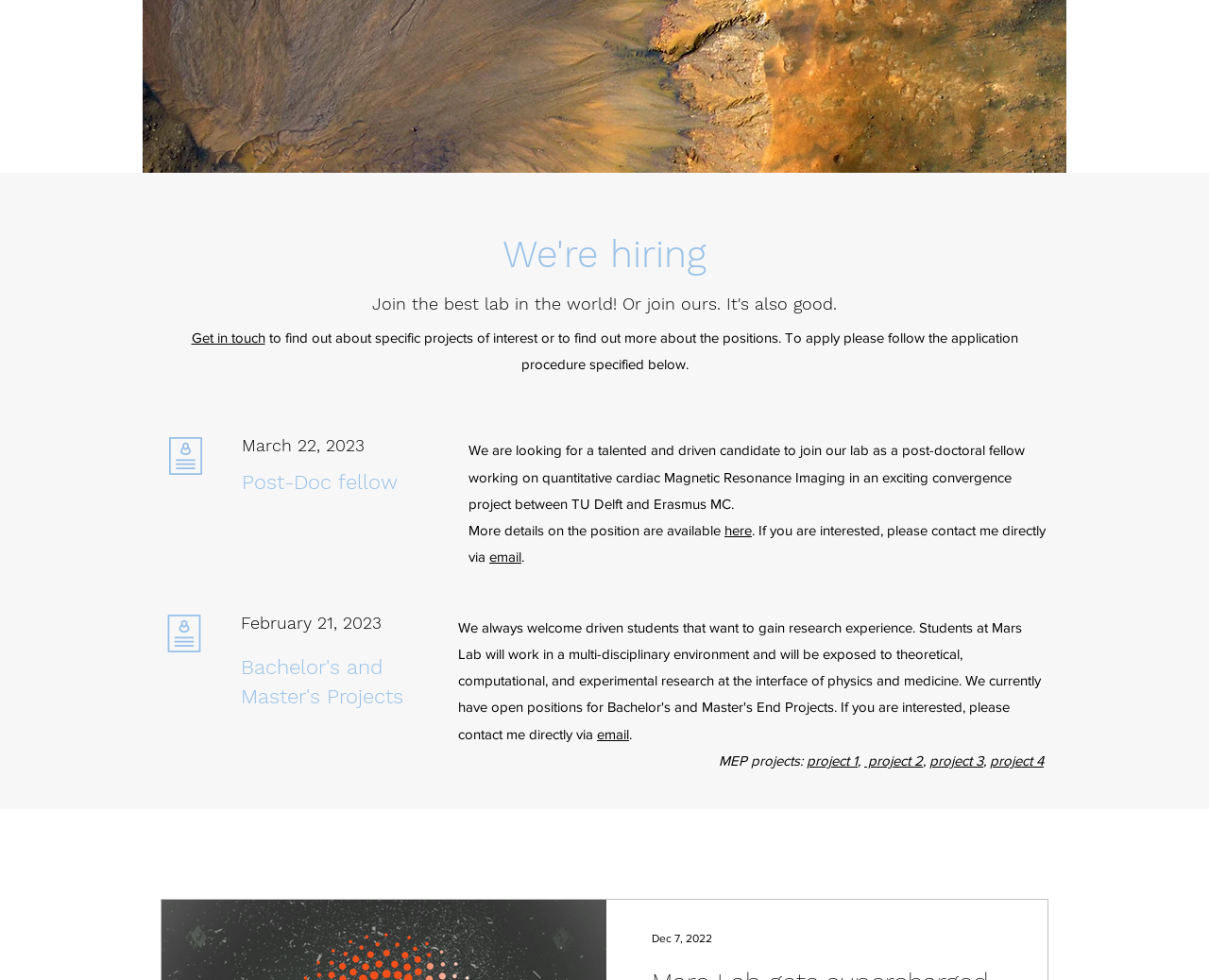Please use the details from the image to answer the following question comprehensively:
What type of projects are mentioned on the webpage?

The webpage mentions three types of projects: Post-Doc fellow, Bachelor's projects, and Master's projects. These projects are mentioned in separate sections on the webpage.